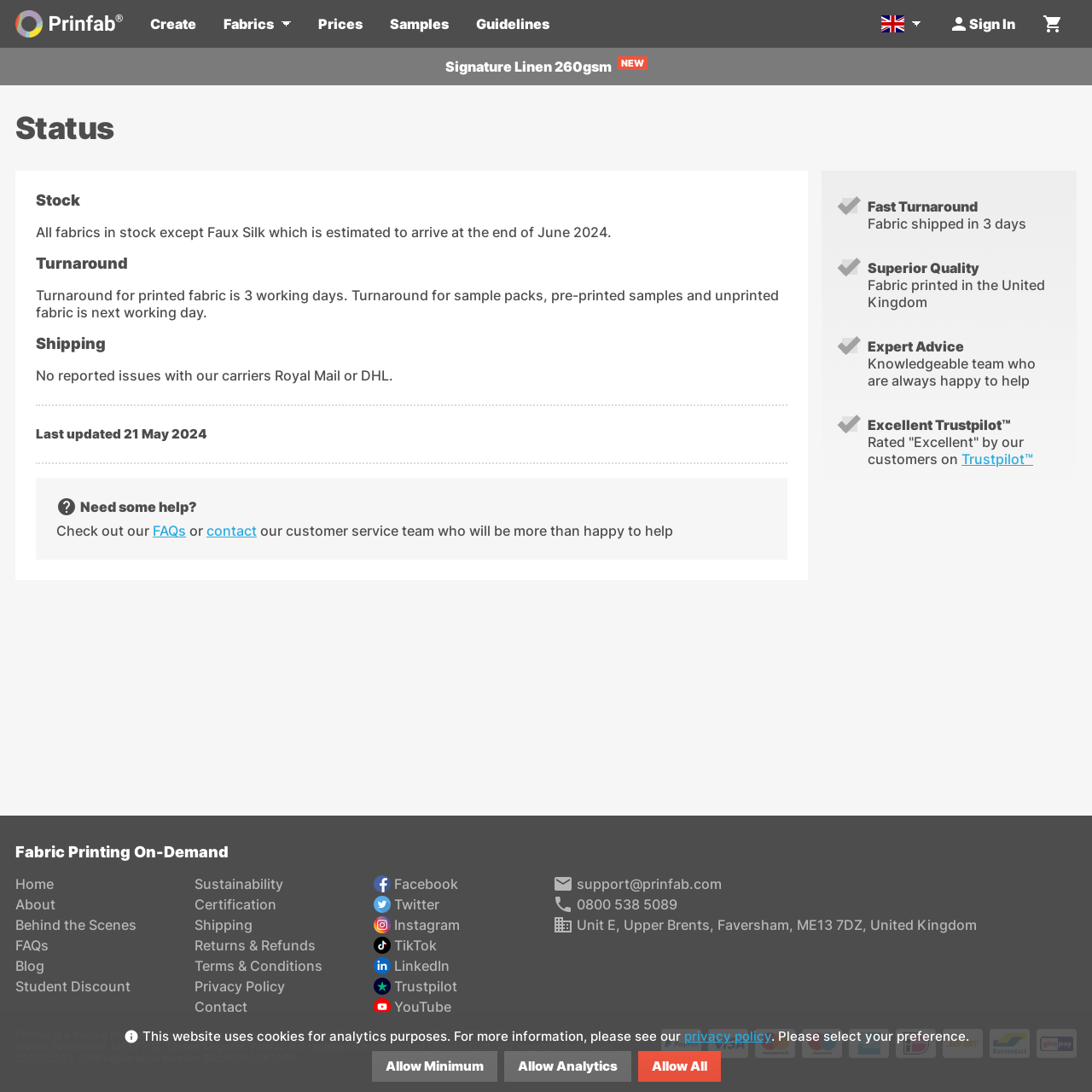What is the country where the fabric is printed? Analyze the screenshot and reply with just one word or a short phrase.

United Kingdom